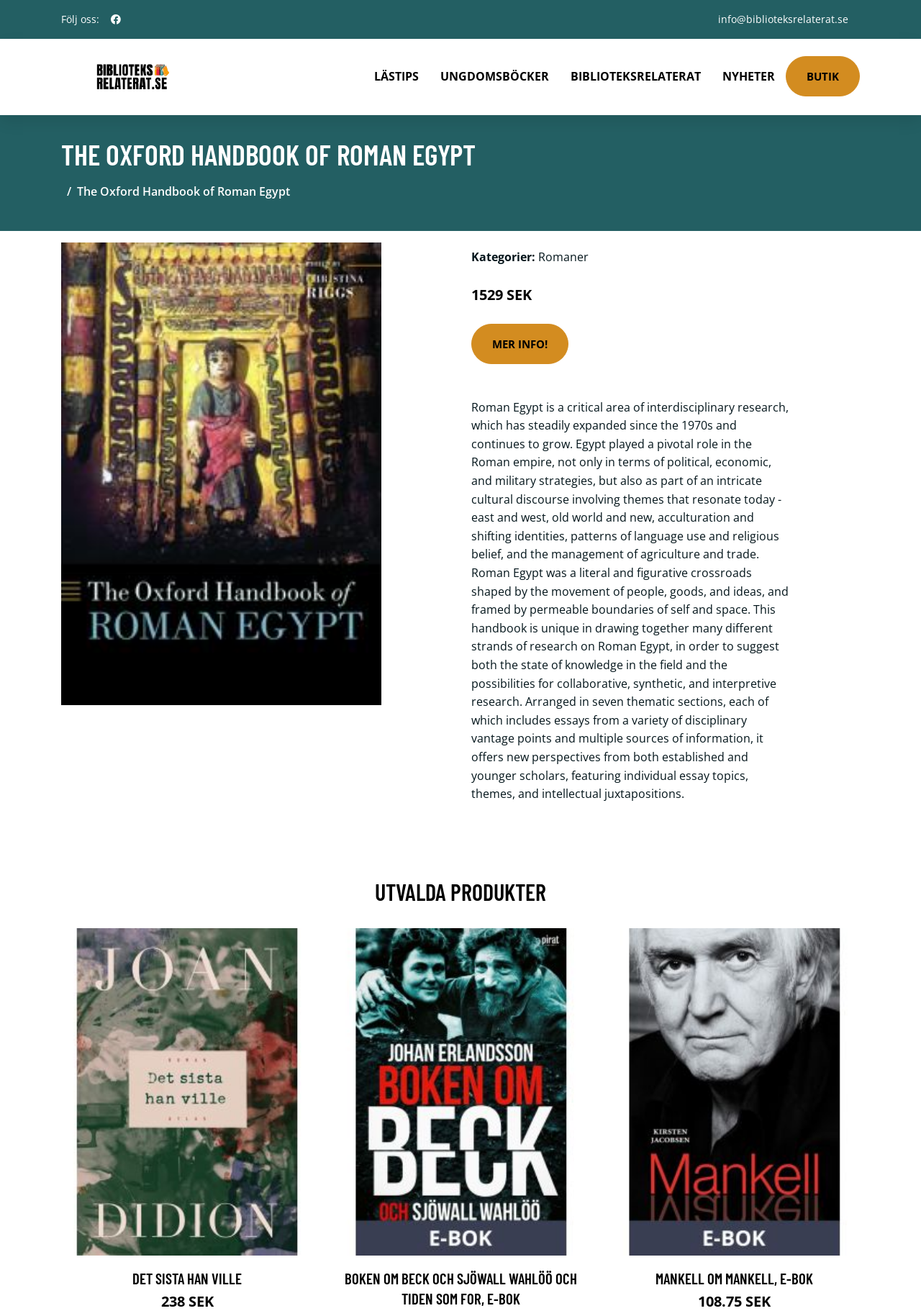Determine the bounding box coordinates of the region to click in order to accomplish the following instruction: "Follow the social media profile". Provide the coordinates as four float numbers between 0 and 1, specifically [left, top, right, bottom].

[0.114, 0.004, 0.138, 0.025]